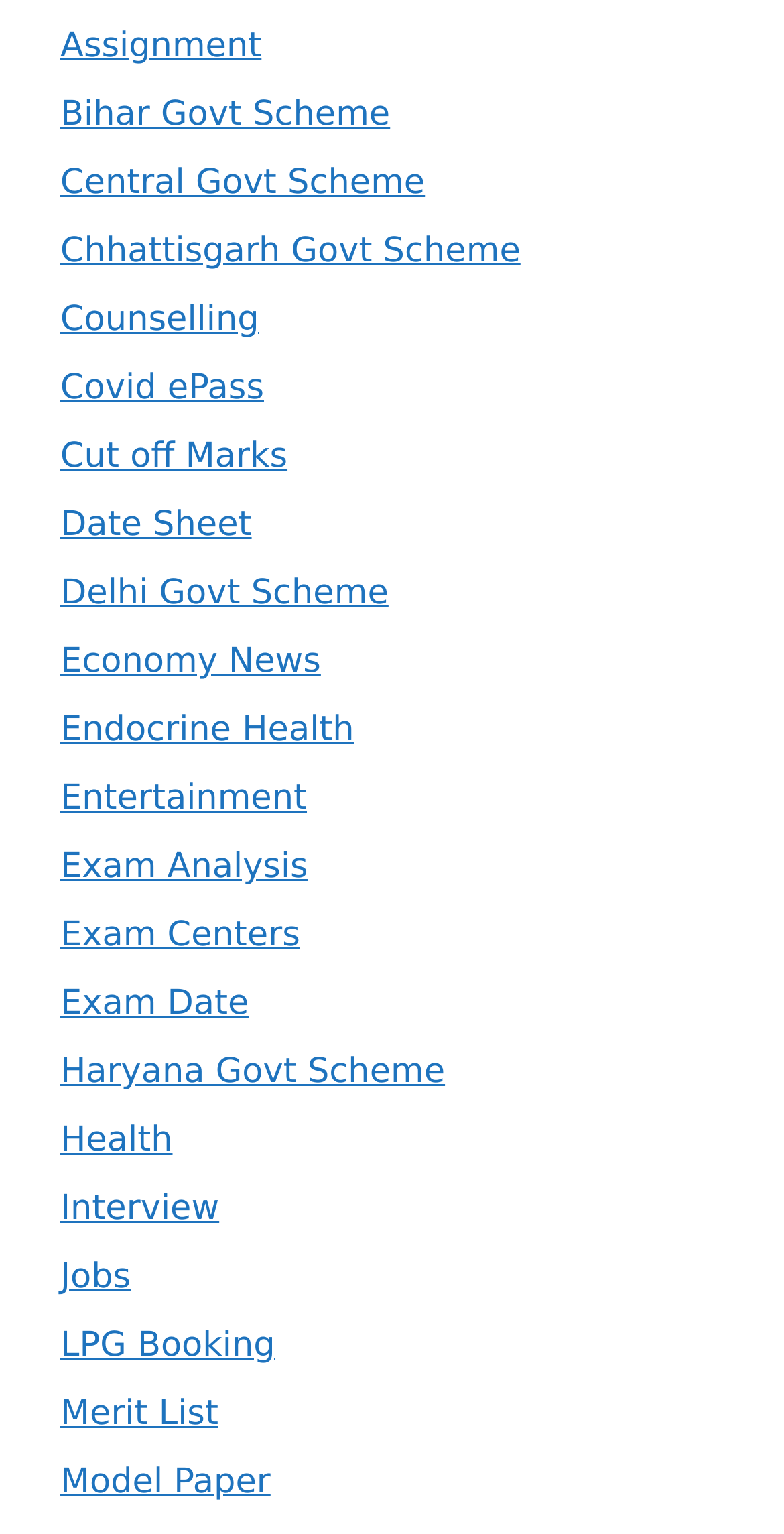Provide the bounding box coordinates of the section that needs to be clicked to accomplish the following instruction: "Explore Bihar Govt Scheme."

[0.077, 0.062, 0.498, 0.088]